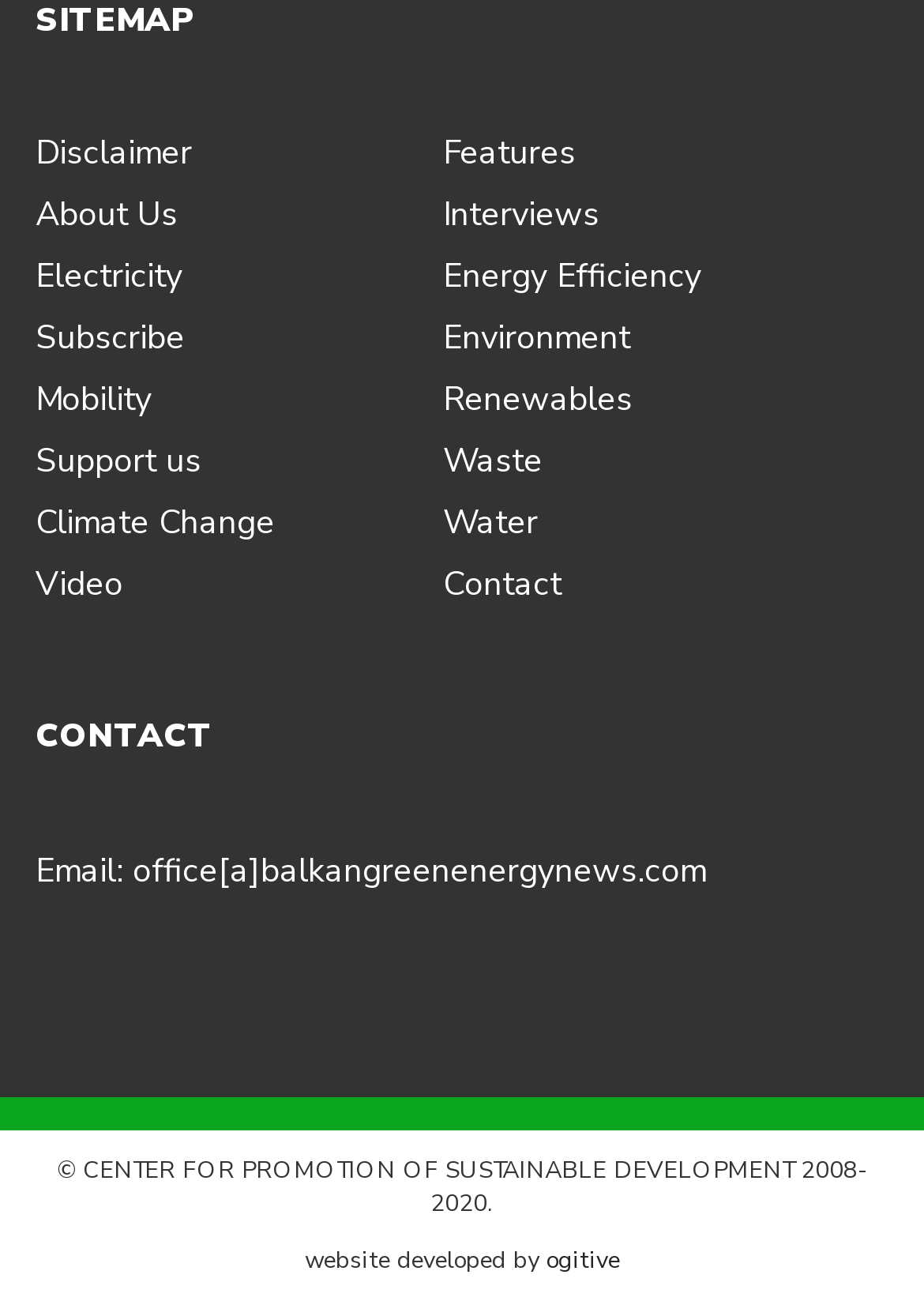Can you provide the bounding box coordinates for the element that should be clicked to implement the instruction: "click on About Us"?

None